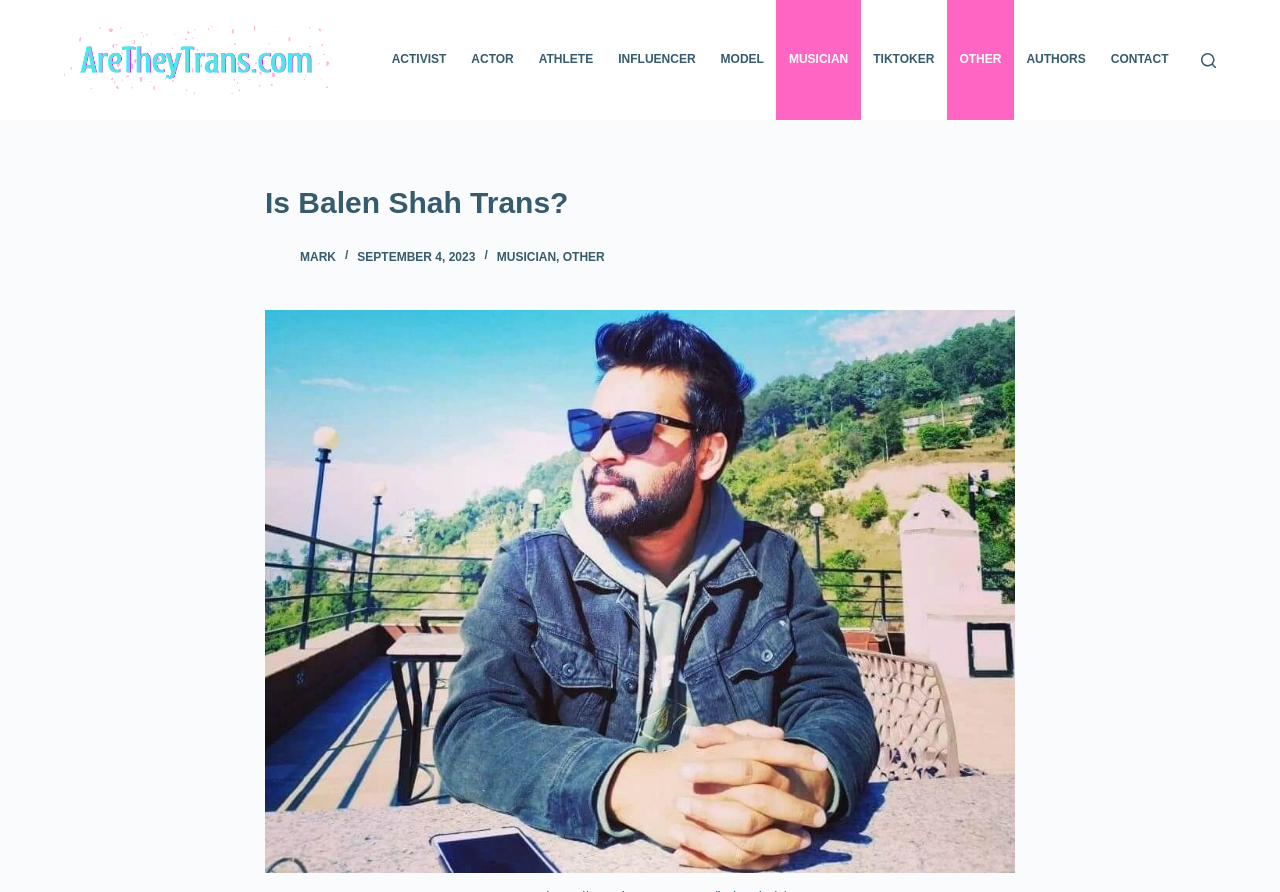Answer the question below with a single word or a brief phrase: 
What is the purpose of the button in the top-right corner?

Open search form